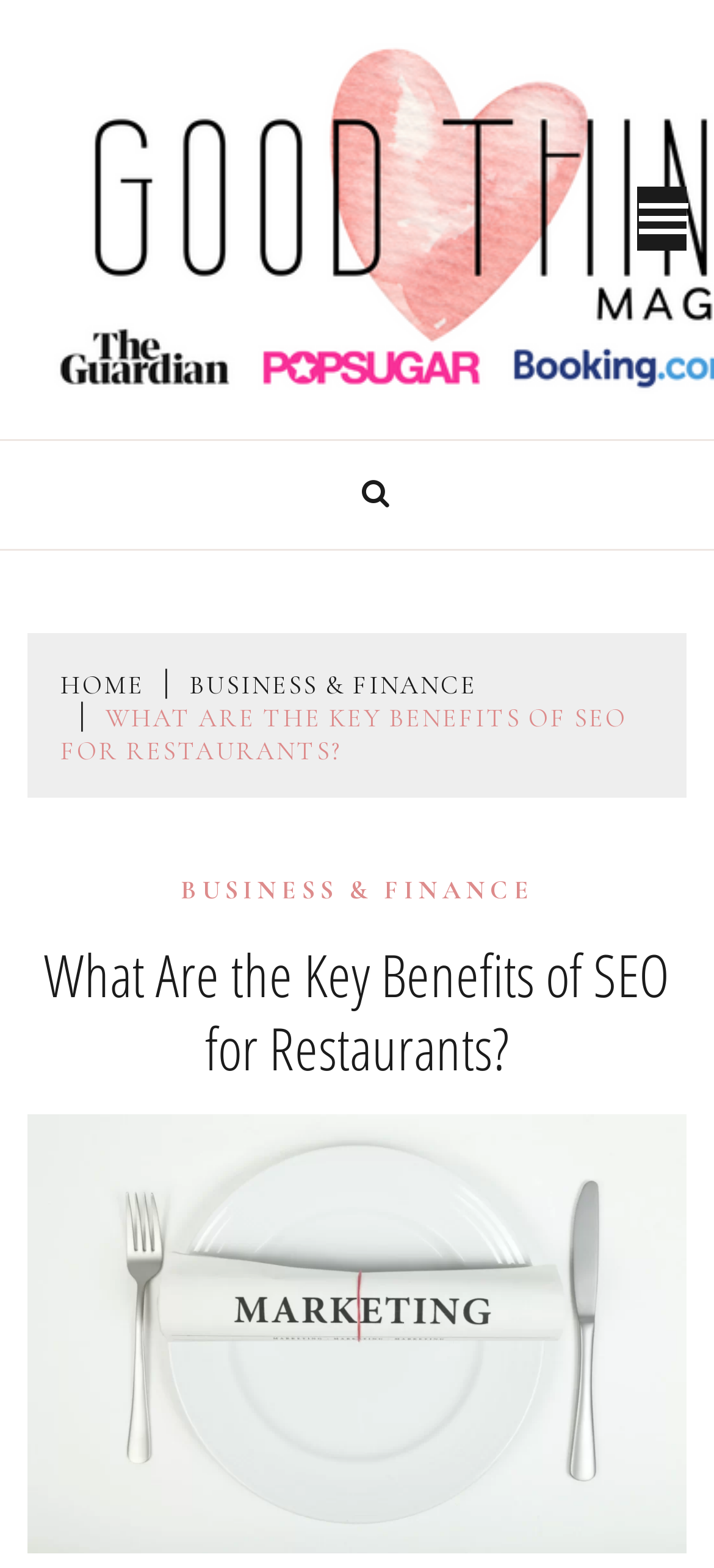What is below the breadcrumbs navigation?
Refer to the image and answer the question using a single word or phrase.

A heading and a figure